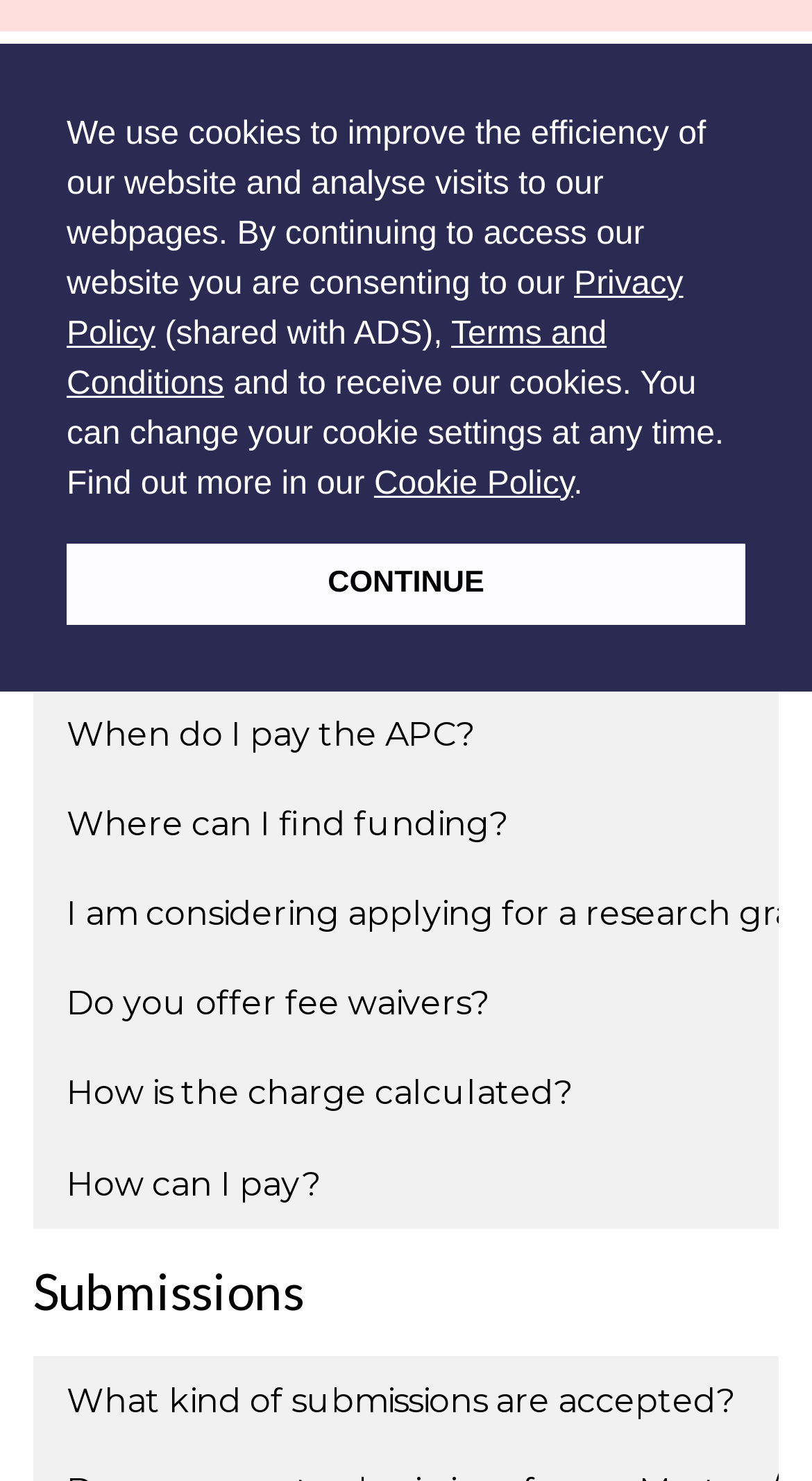Using the description "Where can I find funding?", locate and provide the bounding box of the UI element.

[0.041, 0.526, 0.959, 0.586]